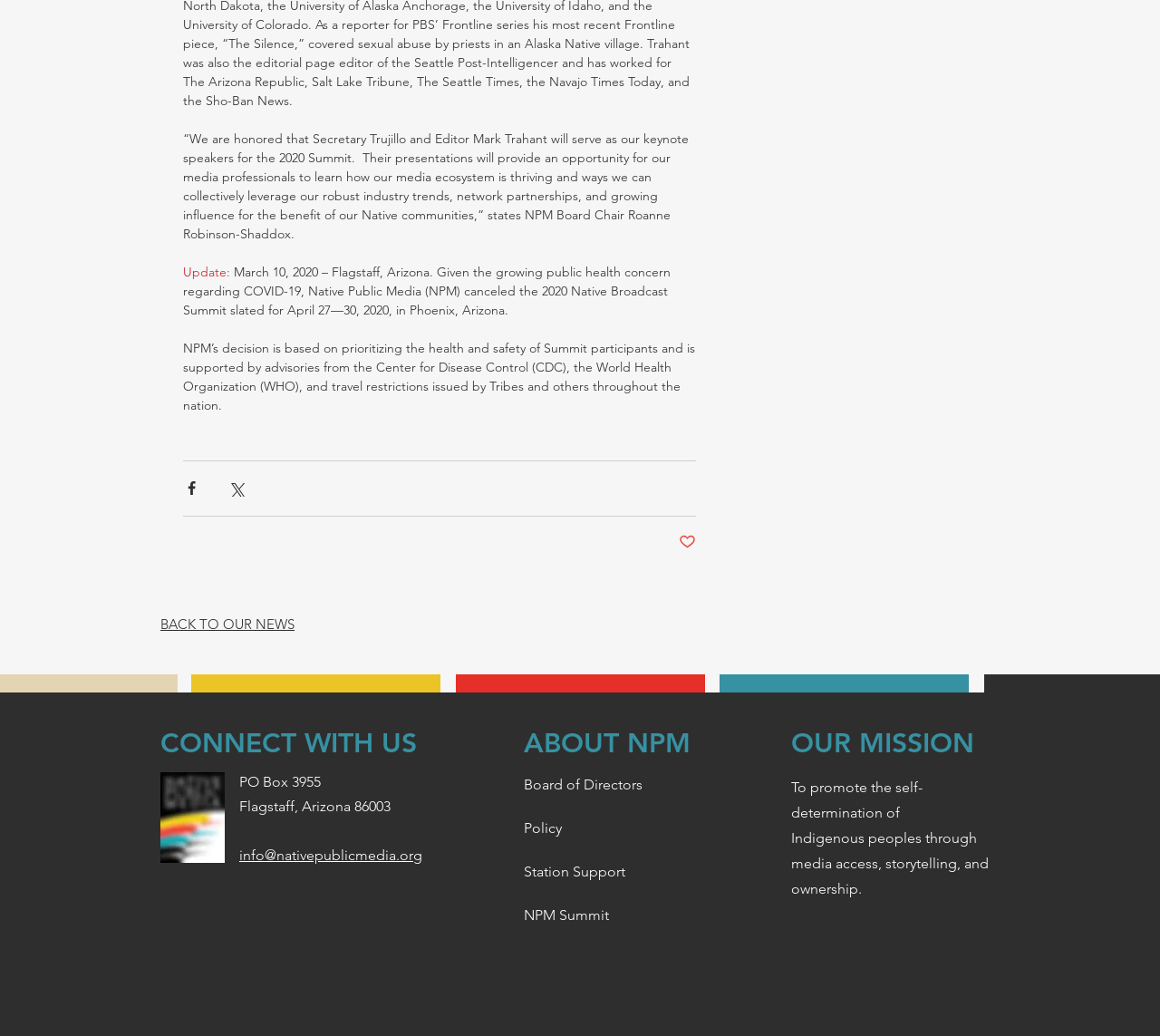Locate the bounding box coordinates of the element to click to perform the following action: 'Click on the 'Admin' link'. The coordinates should be given as four float values between 0 and 1, in the form of [left, top, right, bottom].

None